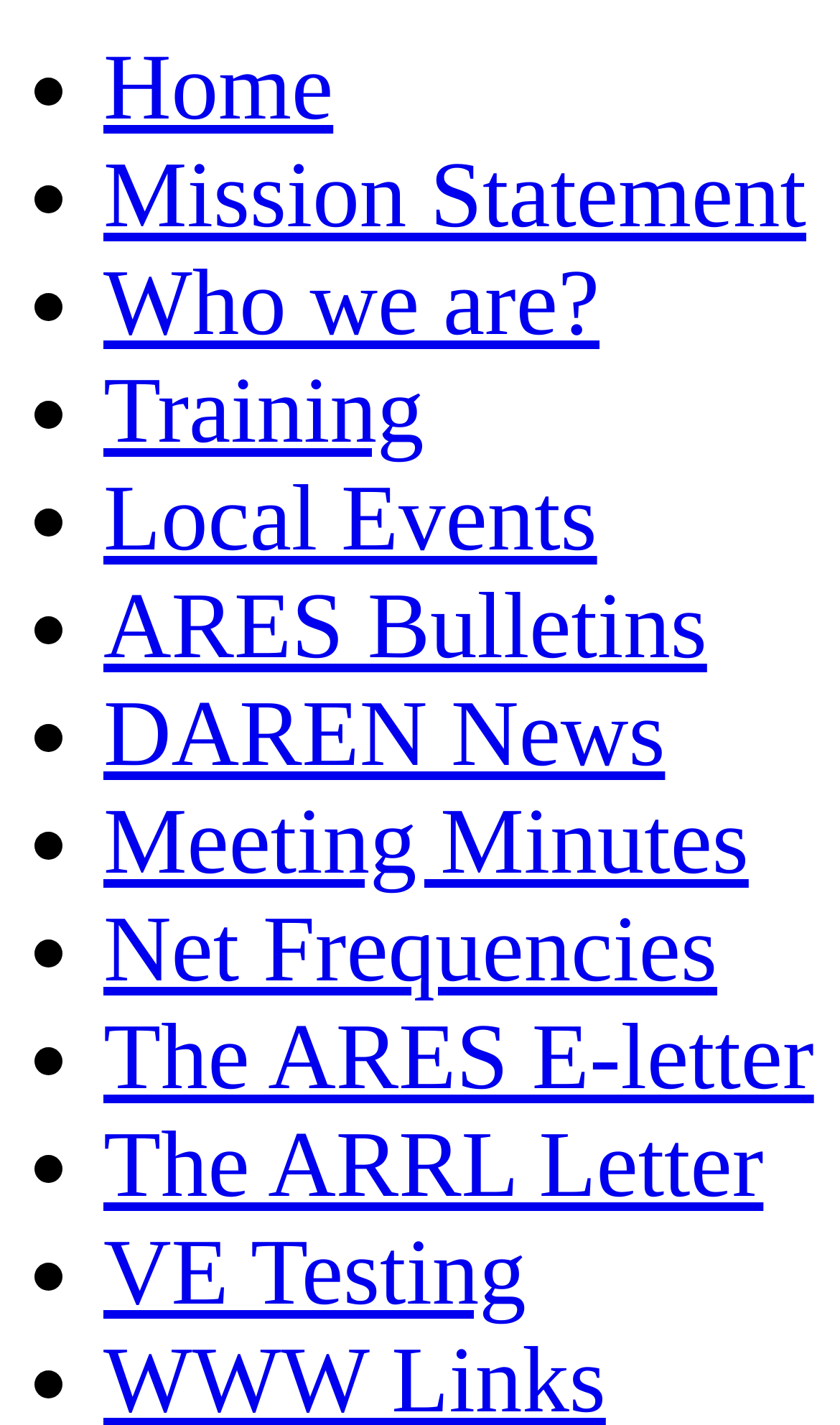Please find and give the text of the main heading on the webpage.

D.A.R.E.N. News 2010